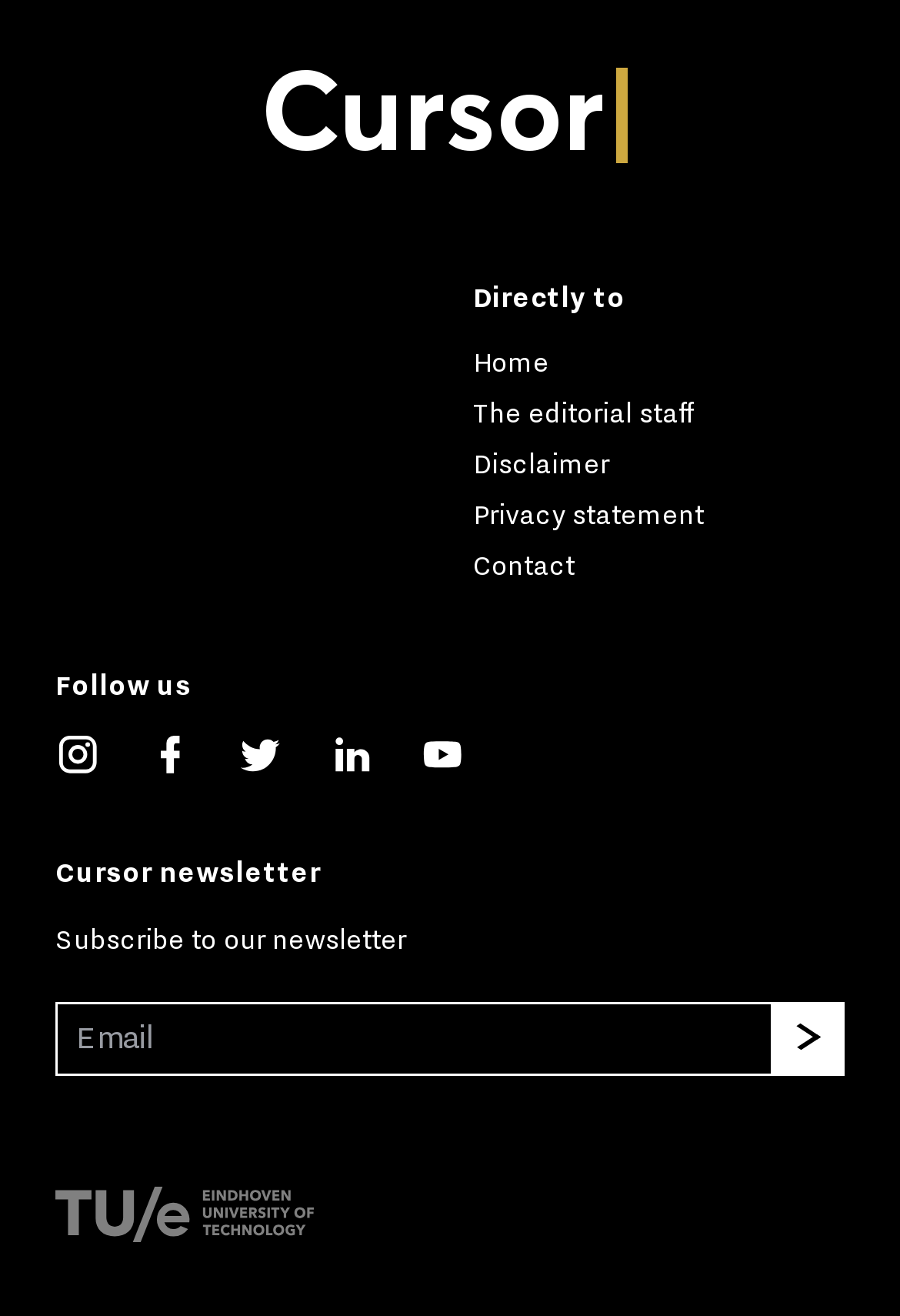Please specify the bounding box coordinates of the element that should be clicked to execute the given instruction: 'Click on the Cursor link'. Ensure the coordinates are four float numbers between 0 and 1, expressed as [left, top, right, bottom].

[0.29, 0.042, 0.71, 0.127]